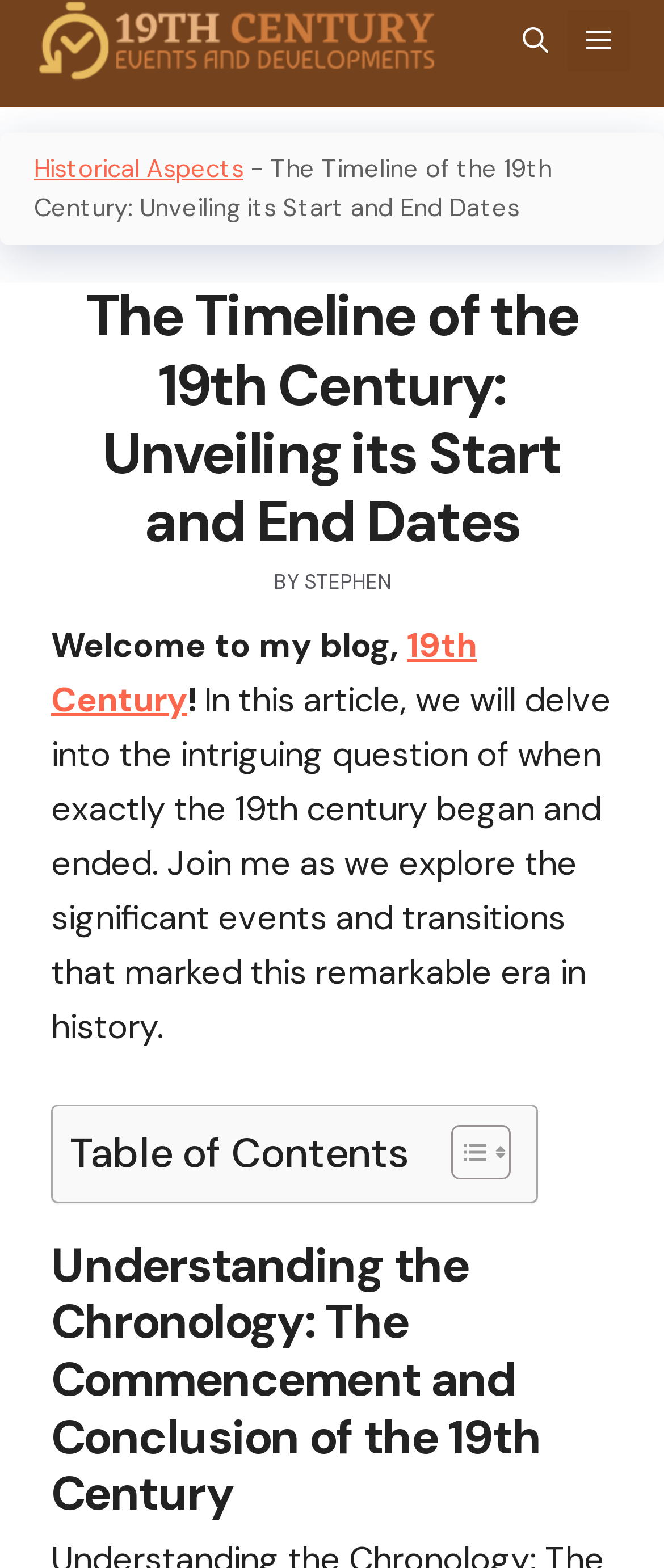What is the purpose of the 'Toggle Table of Content' button?
Based on the visual information, provide a detailed and comprehensive answer.

The 'Toggle Table of Content' button is located in the table of contents section, and its purpose can be inferred from its label and the presence of a table of contents, which suggests that the button is used to show or hide the table of contents.